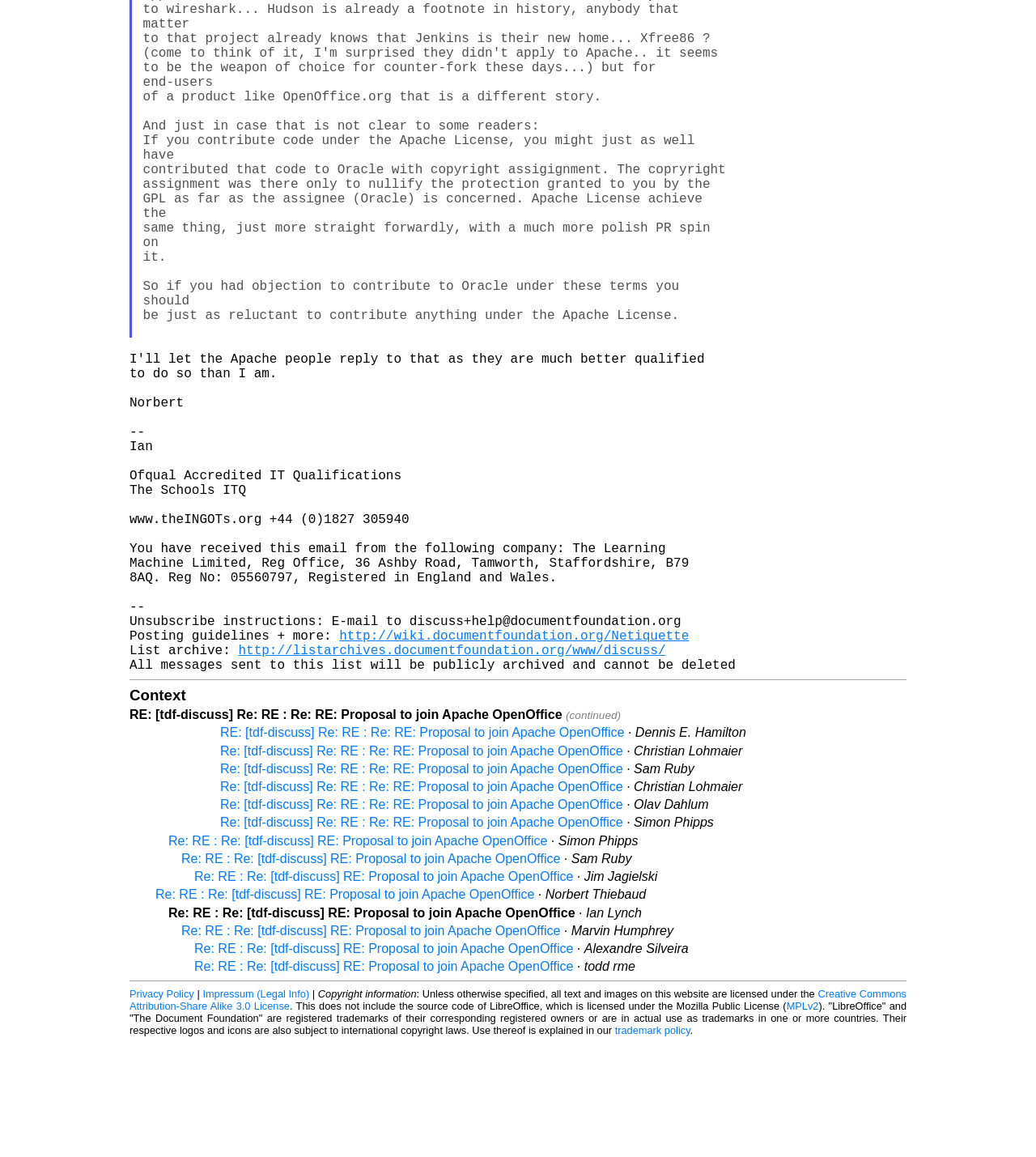Identify the bounding box coordinates of the clickable section necessary to follow the following instruction: "Read context". The coordinates should be presented as four float numbers from 0 to 1, i.e., [left, top, right, bottom].

[0.125, 0.593, 0.875, 0.609]